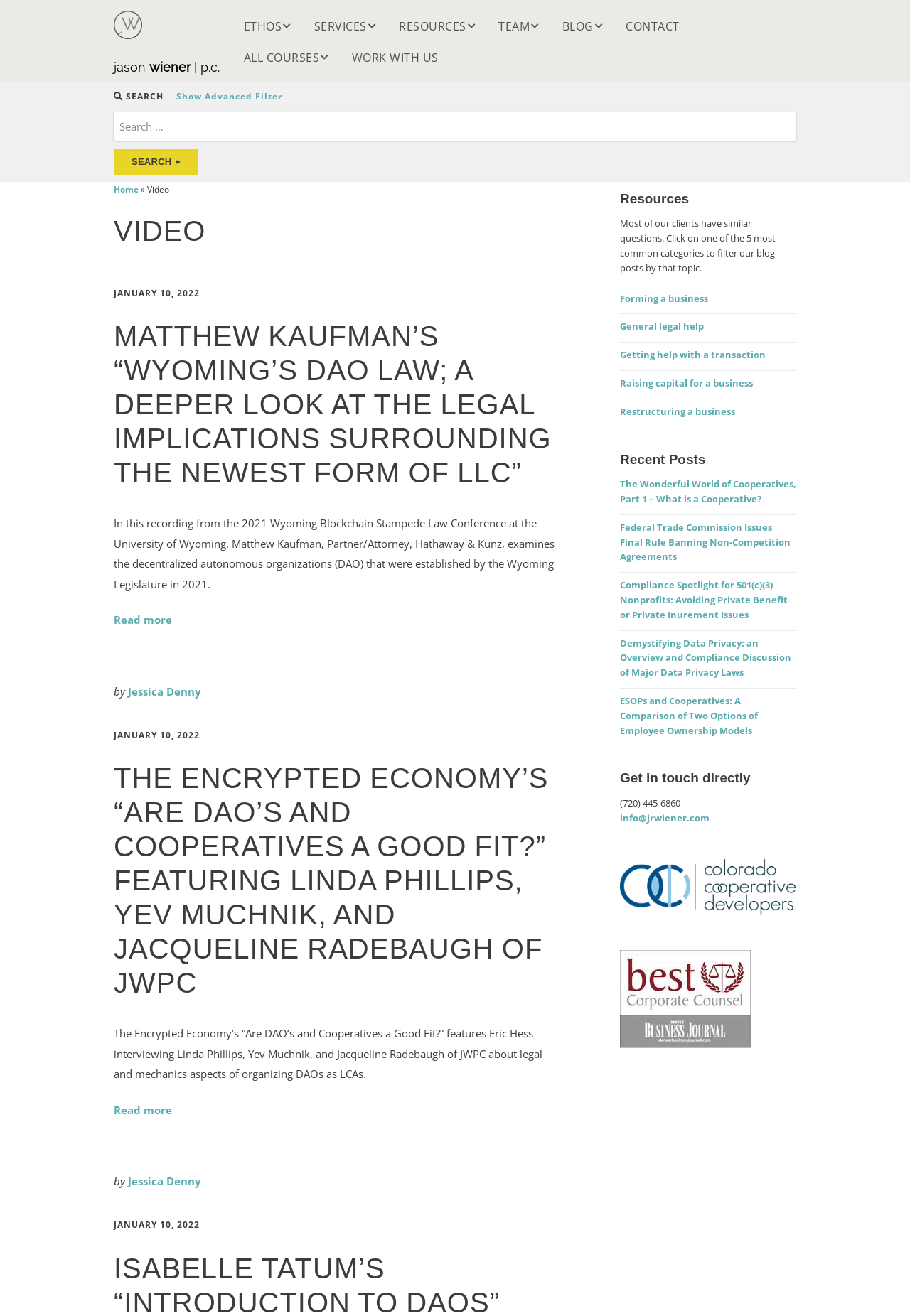Can you extract the headline from the webpage for me?

jason wiener | p.c.